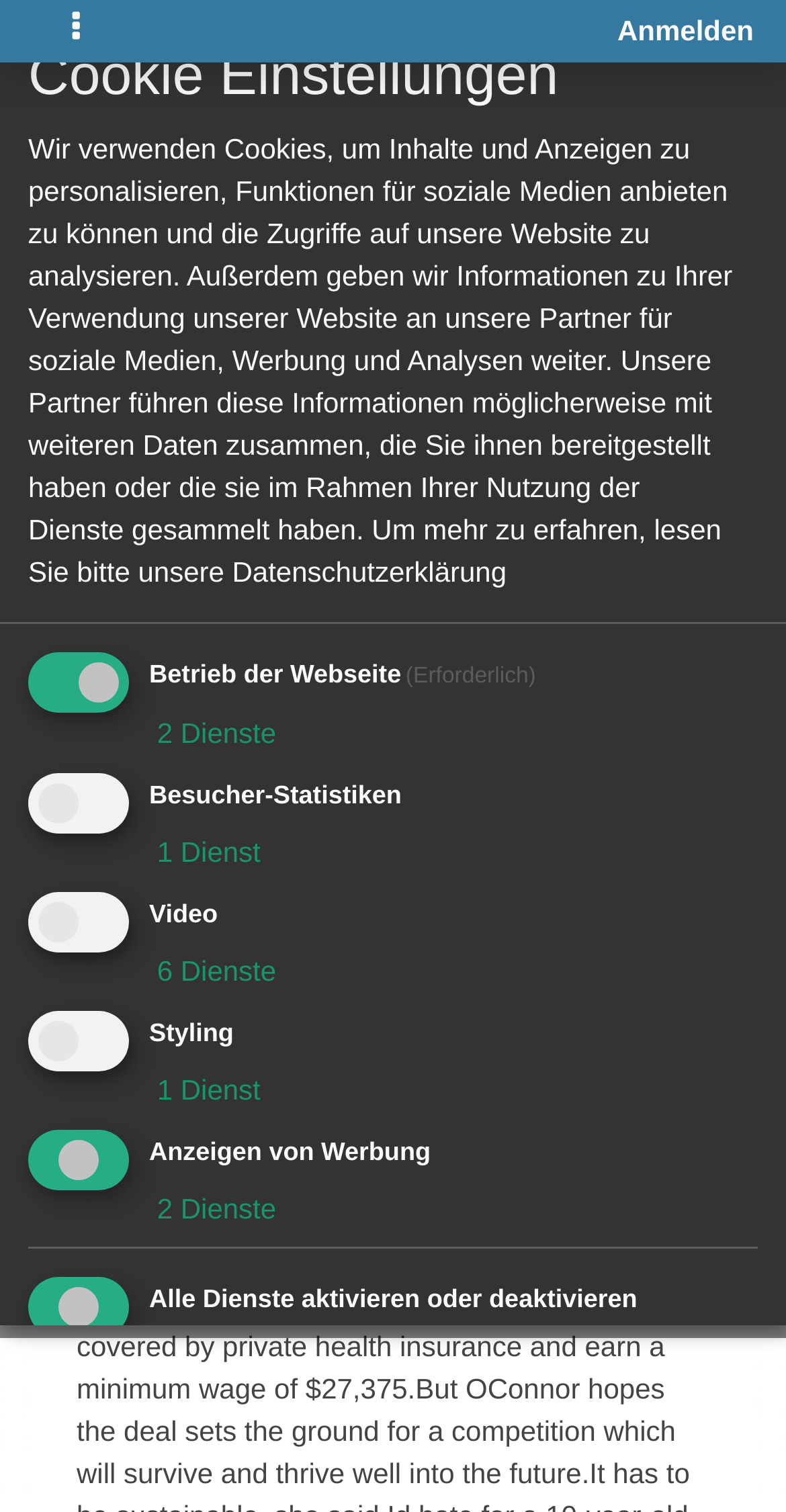Kindly provide the bounding box coordinates of the section you need to click on to fulfill the given instruction: "Toggle navigation".

[0.041, 0.0, 0.154, 0.041]